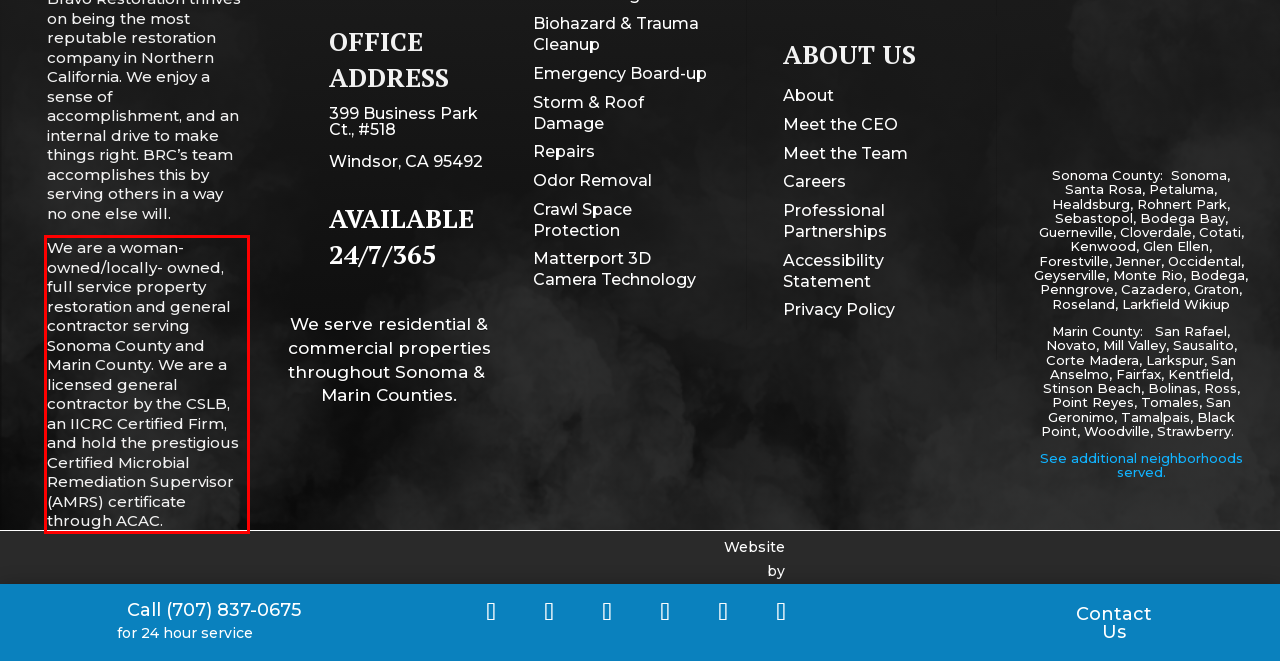Identify and extract the text within the red rectangle in the screenshot of the webpage.

We are a woman-owned/locally- owned, full service property restoration and general contractor serving Sonoma County and Marin County. We are a licensed general contractor by the CSLB, an IICRC Certified Firm, and hold the prestigious Certified Microbial Remediation Supervisor (AMRS) certificate through ACAC.